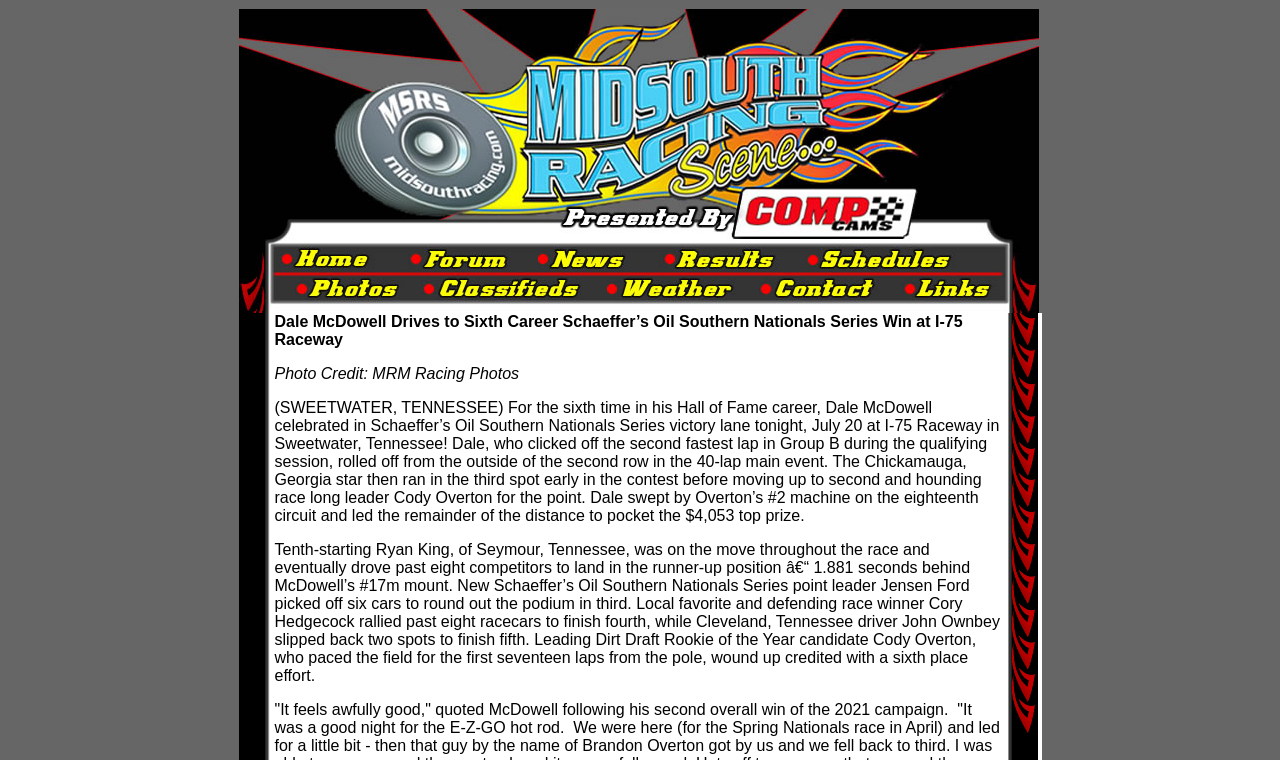Using the details in the image, give a detailed response to the question below:
What is the position of the link in the third row?

In the third row, there are several LayoutTableCell elements, and the link is located in the middle cell, which spans from 0.407 to 0.514 horizontally.